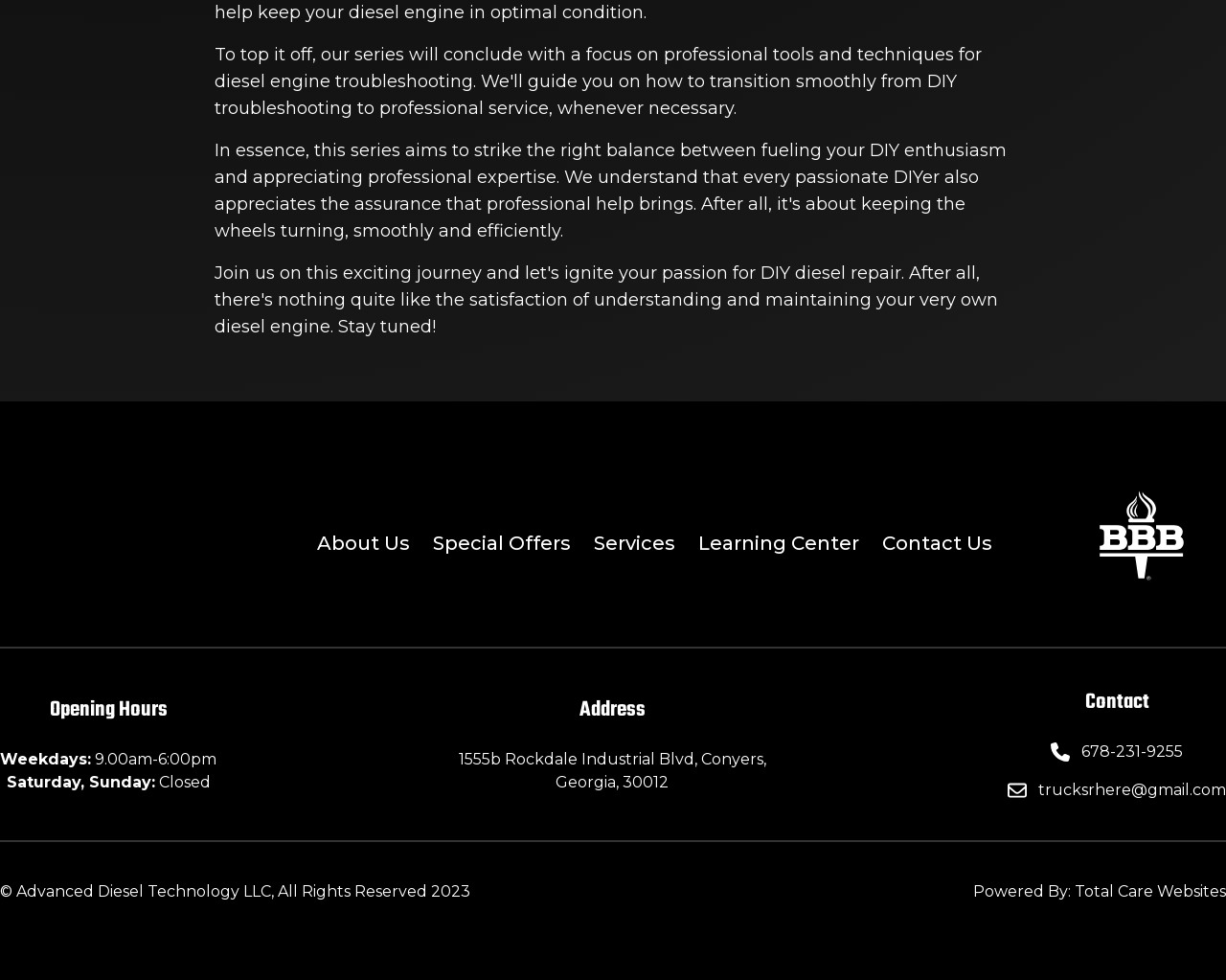Use a single word or phrase to answer this question: 
What year is the copyright of Advanced Diesel Technology LLC?

2023